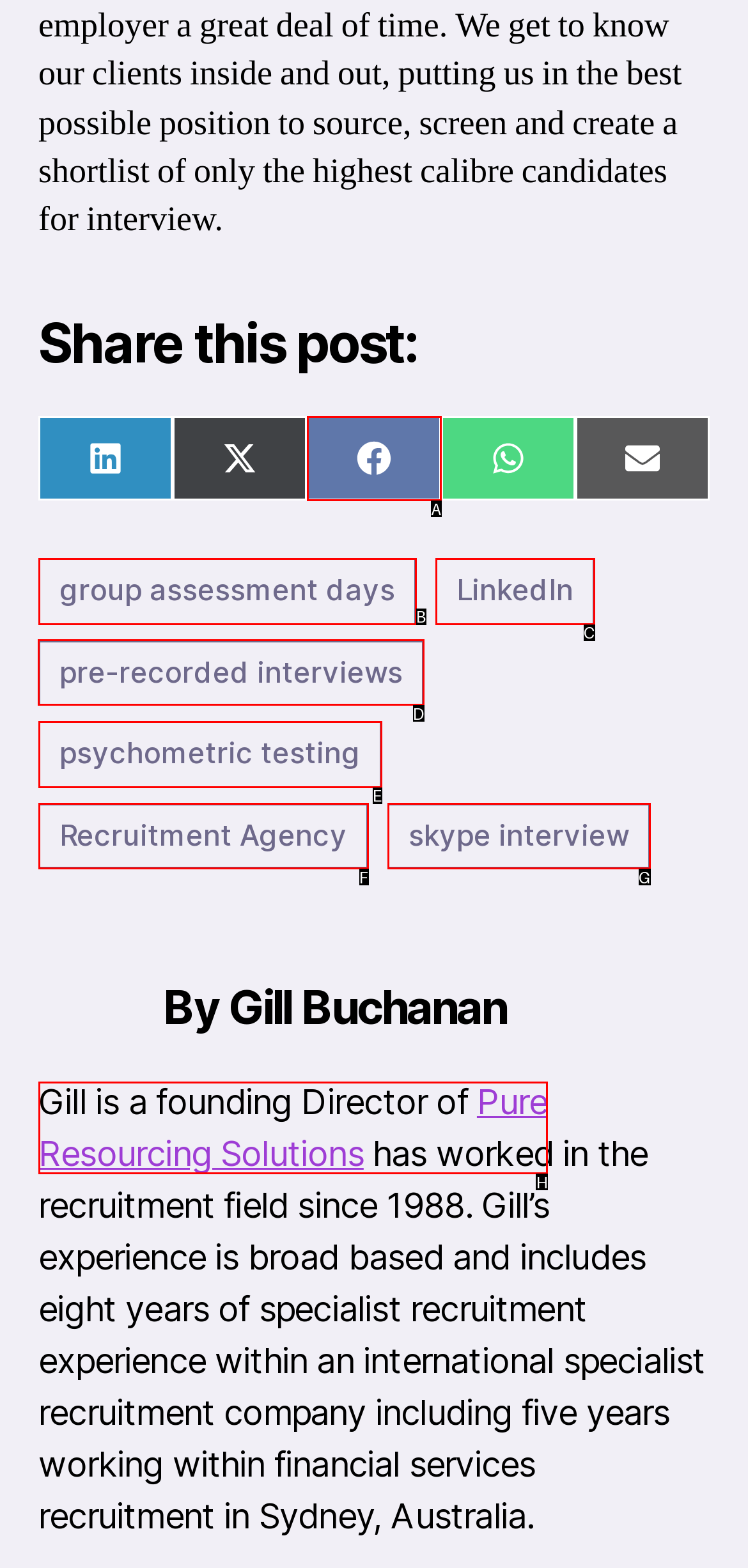Pick the HTML element that should be clicked to execute the task: Learn more about pre-recorded interviews
Respond with the letter corresponding to the correct choice.

D